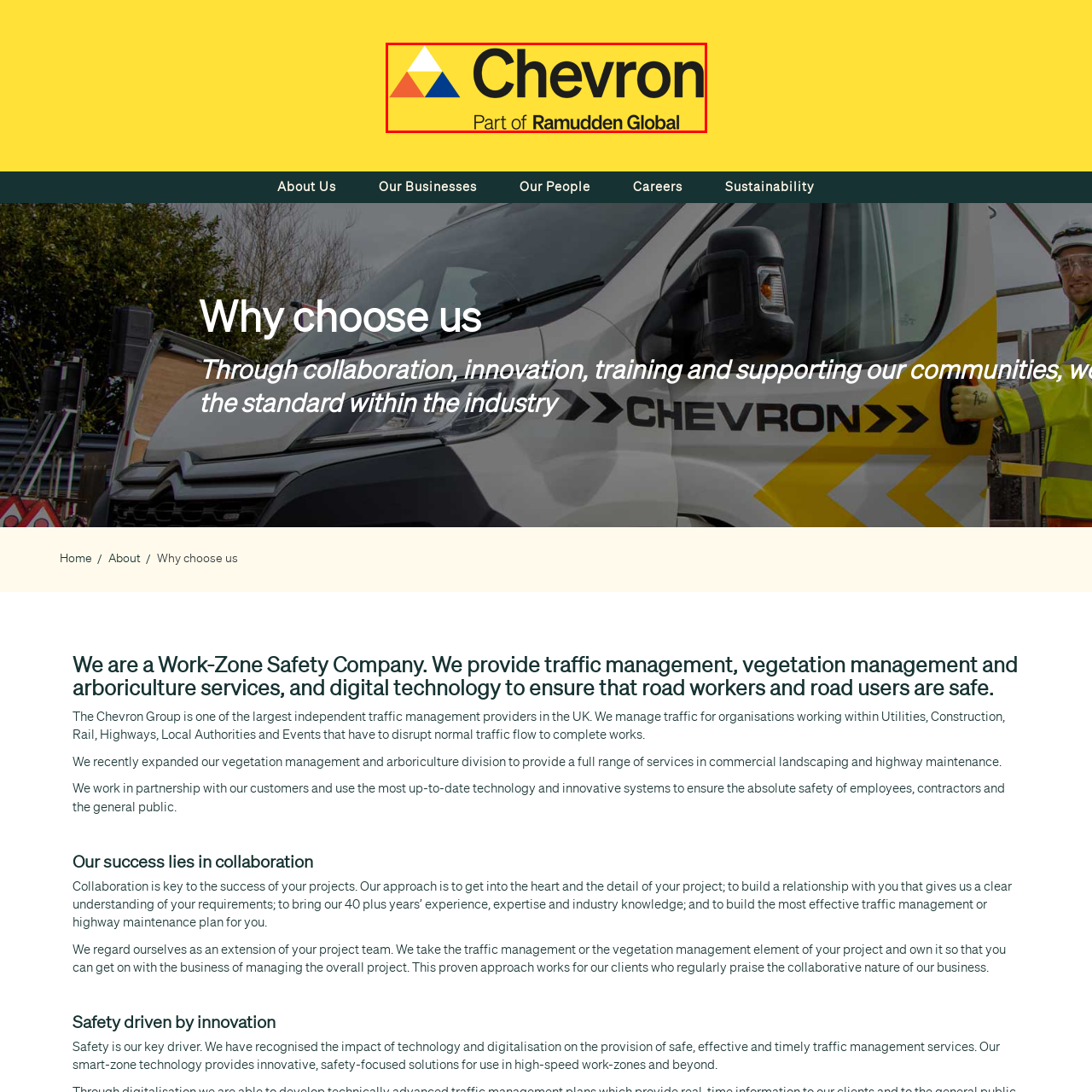Draft a detailed caption for the image located inside the red outline.

The image prominently features the logo of "The Chevron Group," set against a vibrant yellow background. The logo is designed with a stylized triangular shape made up of three colored segments—orange, red, and blue—symbolizing the brand's commitment to dynamic and effective solutions. The word "Chevron" is displayed in bold, modern typography, followed by the phrase "Part of Ramudden Global," indicating its affiliation with the larger Ramudden organization. This logo encapsulates the essence of a company dedicated to traffic management and safety services, aligning with their mission of ensuring safety for road workers and users.